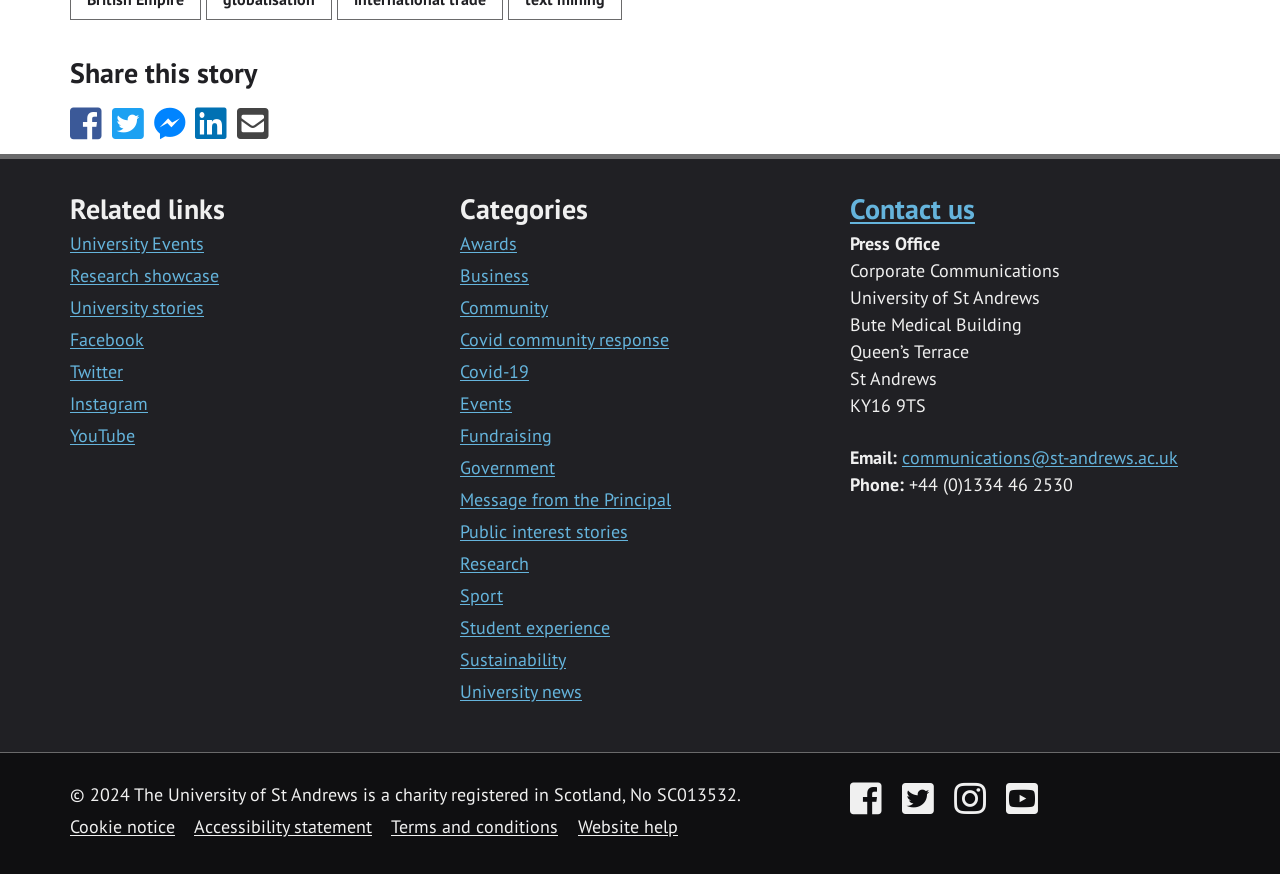Can you identify the bounding box coordinates of the clickable region needed to carry out this instruction: 'Check rewards'? The coordinates should be four float numbers within the range of 0 to 1, stated as [left, top, right, bottom].

None